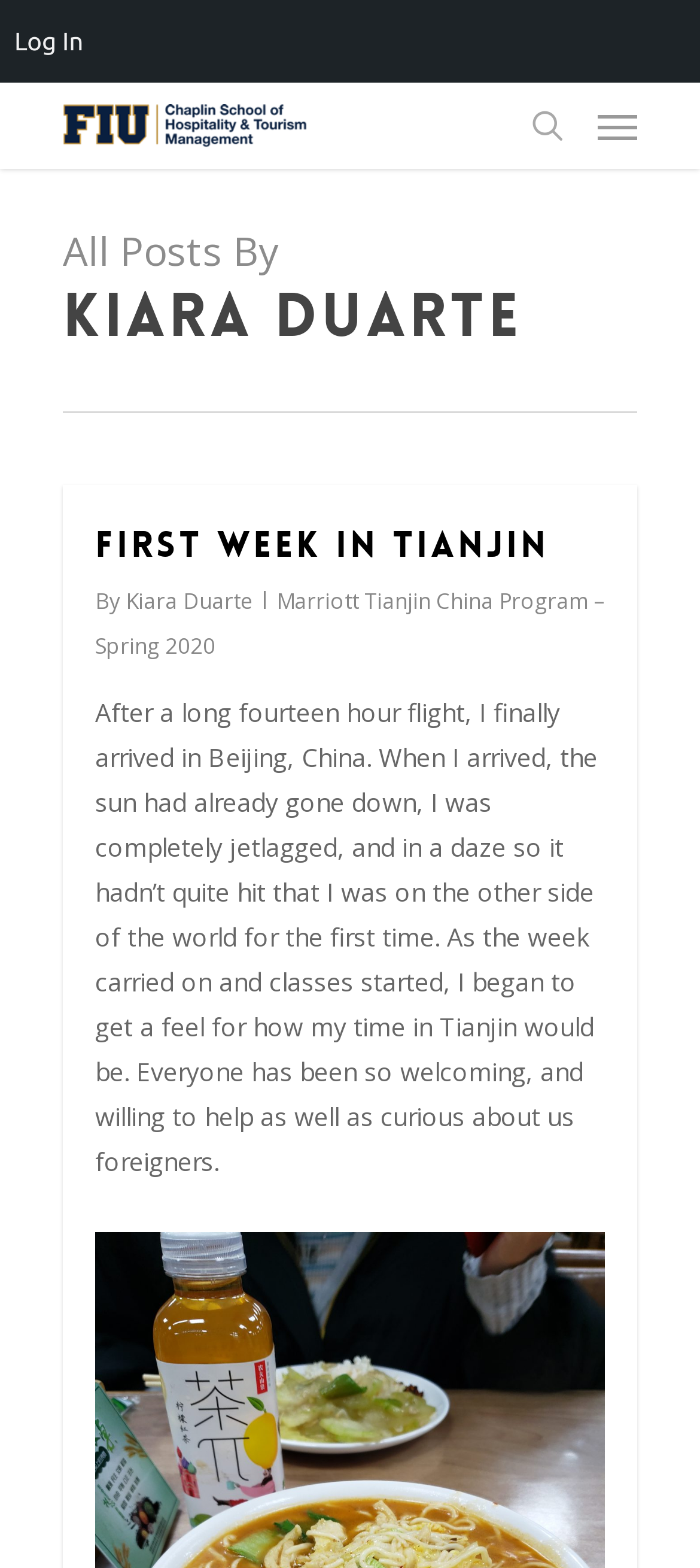Write an exhaustive caption that covers the webpage's main aspects.

The webpage is about Kiara Duarte's hospitality blogs. At the top left, there is a link to "Hospitality Blogs" accompanied by an image with the same name. To the right of this link, there is a "search" link. Further to the right, there is a "Navigation Menu" link that is not expanded.

Below the top links, there is a static text "All Posts By" followed by a heading "KIARA DUARTE" that spans across the page. Under this heading, there are several blog posts. The first post is titled "FIRST WEEK IN TIANJIN" and has a link to the post. Below the title, there is a text "By" followed by a link to "Kiara Duarte". The post content is a descriptive text about Kiara's experience in Tianjin, China, including her arrival and initial impressions.

To the right of the post content, there is a link to "Marriott Tianjin China Program – Spring 2020". Above the post content, there is a static text "January 19, 2020" indicating the post date. Next to the date, there is a link with a comment count icon. This link has a dropdown menu item "Log In".

There are multiple links and text elements on the page, with a focus on Kiara Duarte's hospitality blogs and her experiences in Tianjin, China.